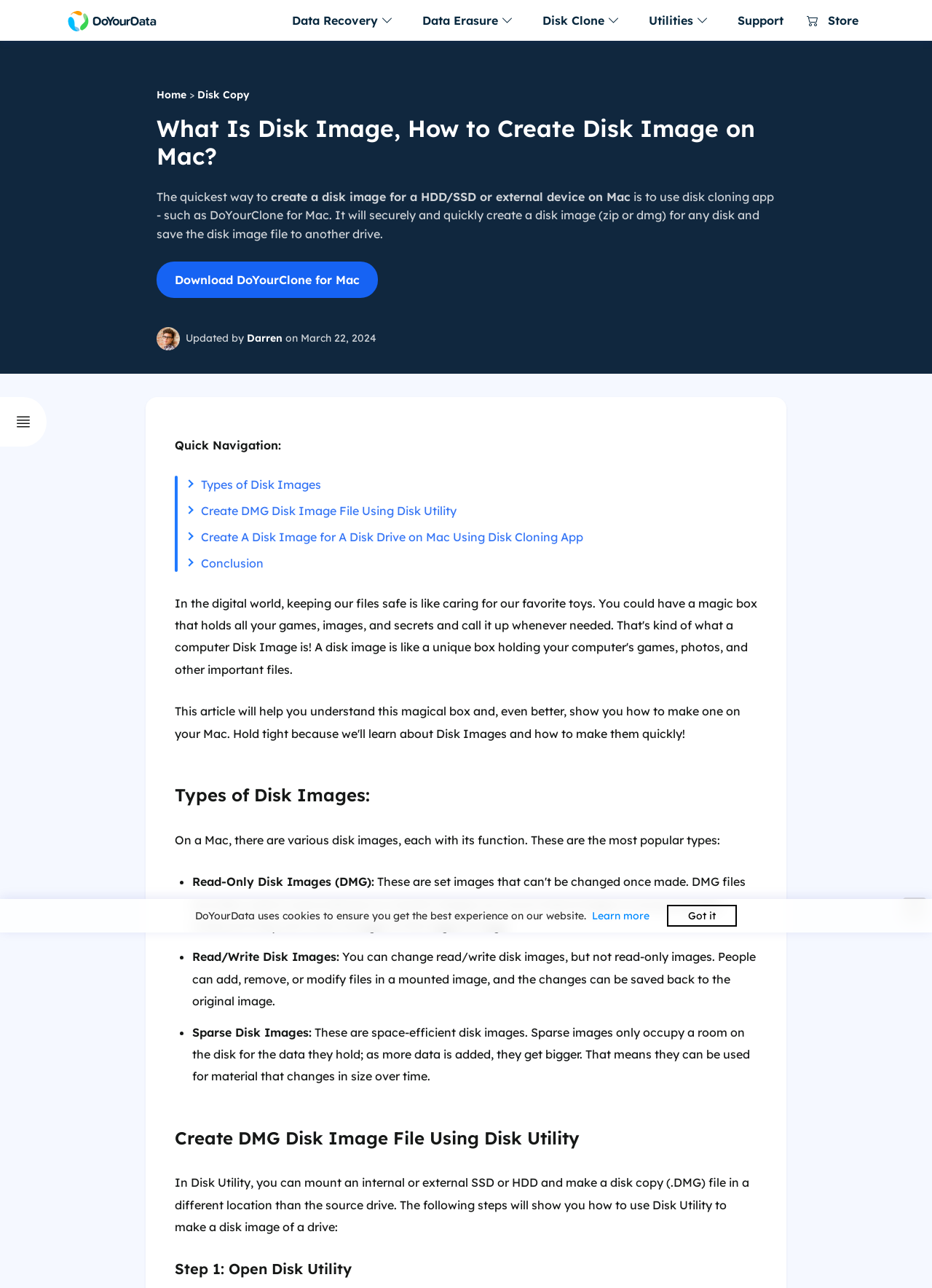Show me the bounding box coordinates of the clickable region to achieve the task as per the instruction: "Learn more about cookies".

[0.635, 0.706, 0.697, 0.716]